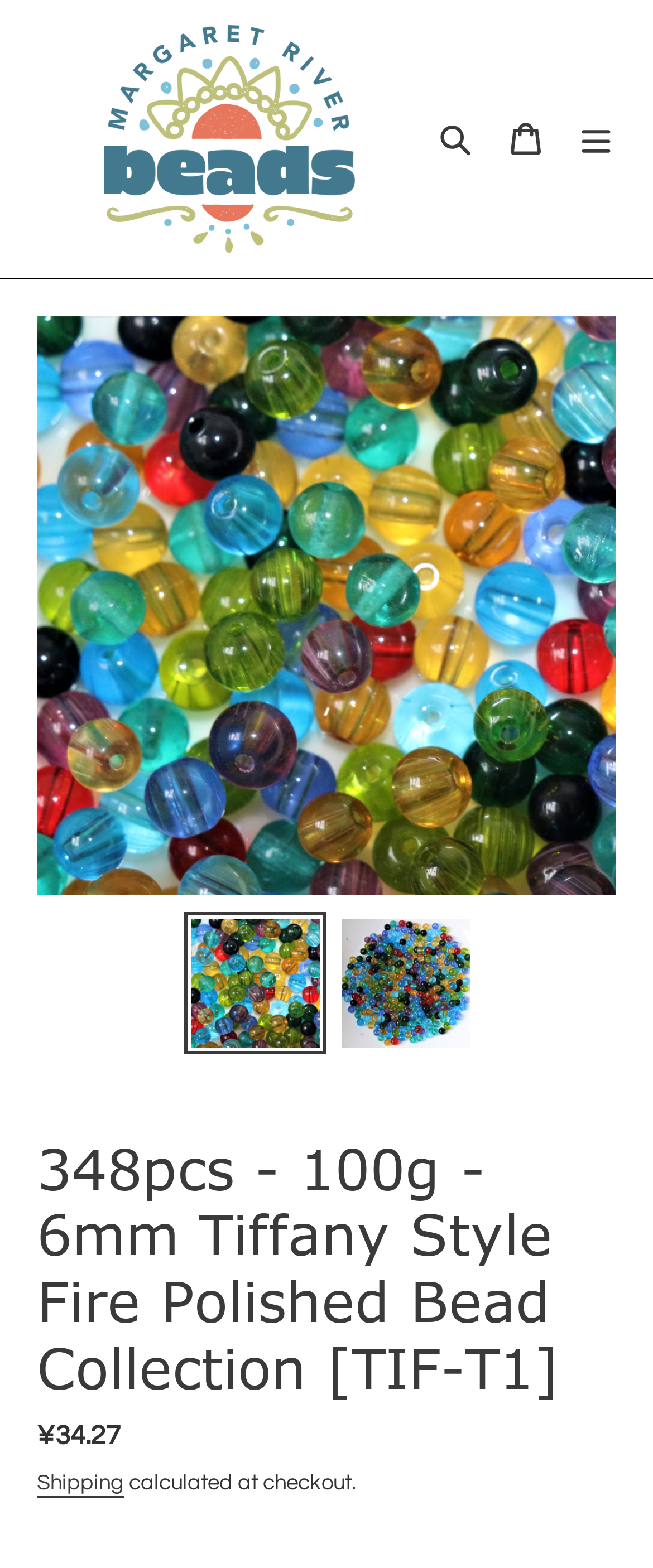How many beads are in the collection?
Based on the visual information, provide a detailed and comprehensive answer.

The heading on the webpage explicitly states that the collection consists of 348 pieces of 6mm Tiffany Style Fire Polished Beads.